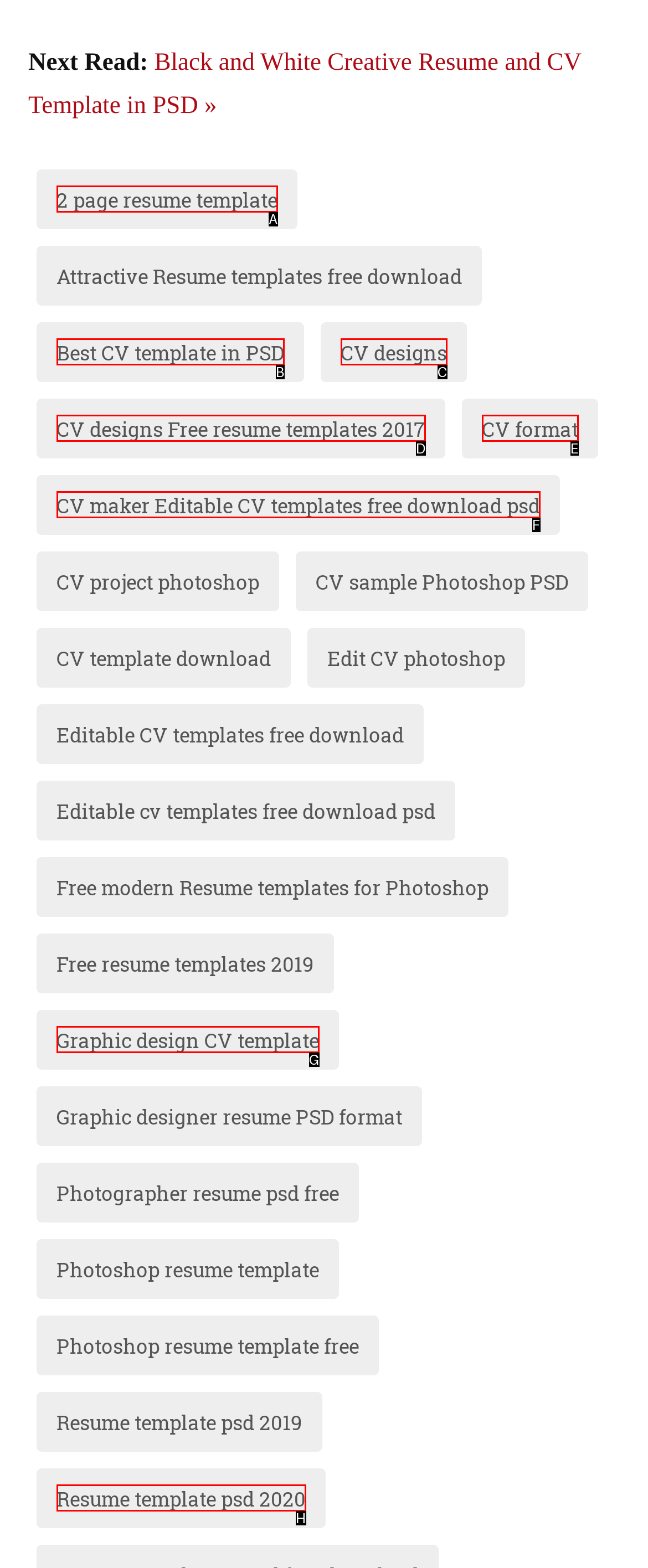Please select the letter of the HTML element that fits the description: Best CV template in PSD. Answer with the option's letter directly.

B